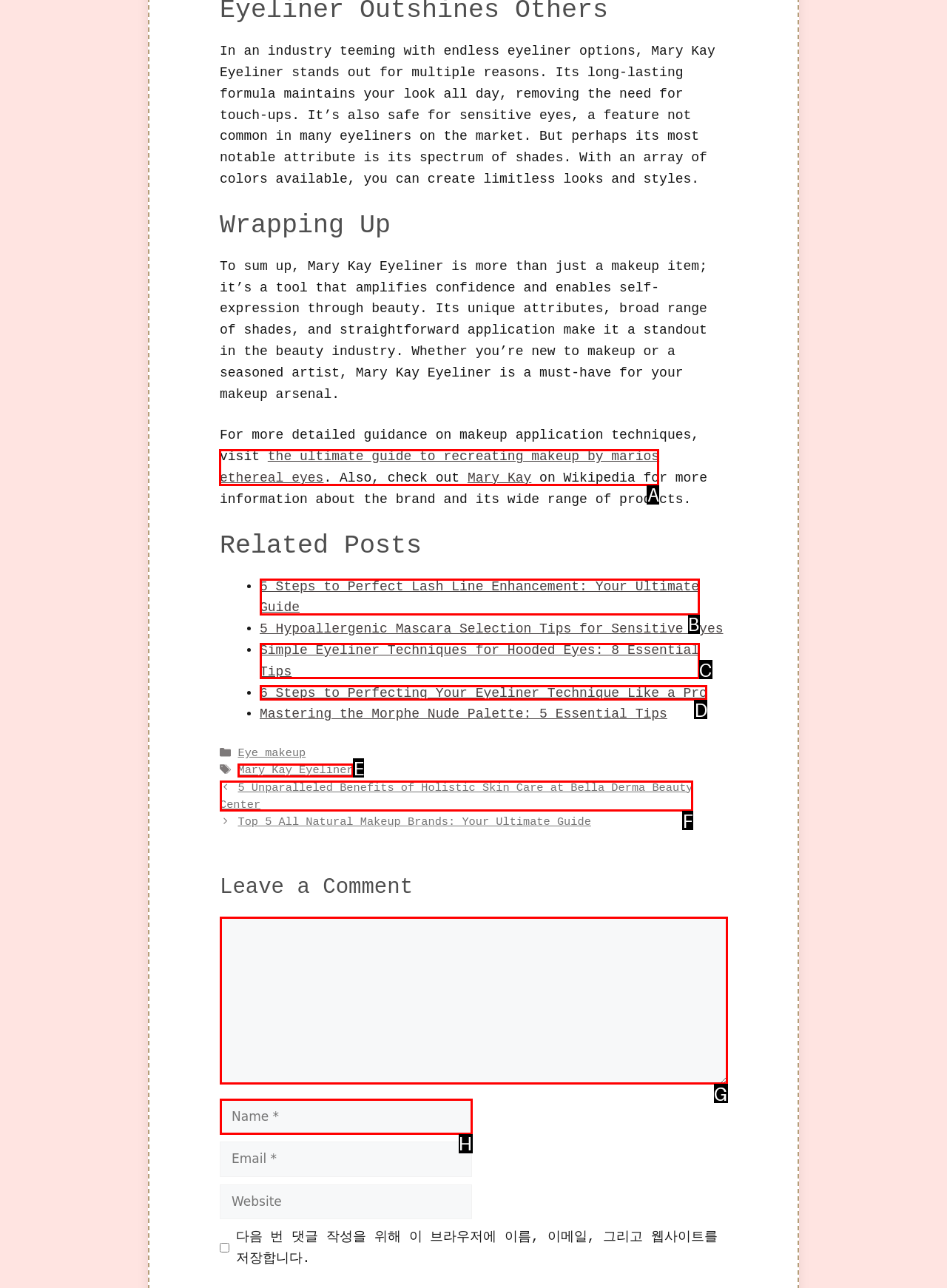Which HTML element should be clicked to fulfill the following task: Click on the link to read the ultimate guide to recreating makeup by Marios ethereal eyes?
Reply with the letter of the appropriate option from the choices given.

A